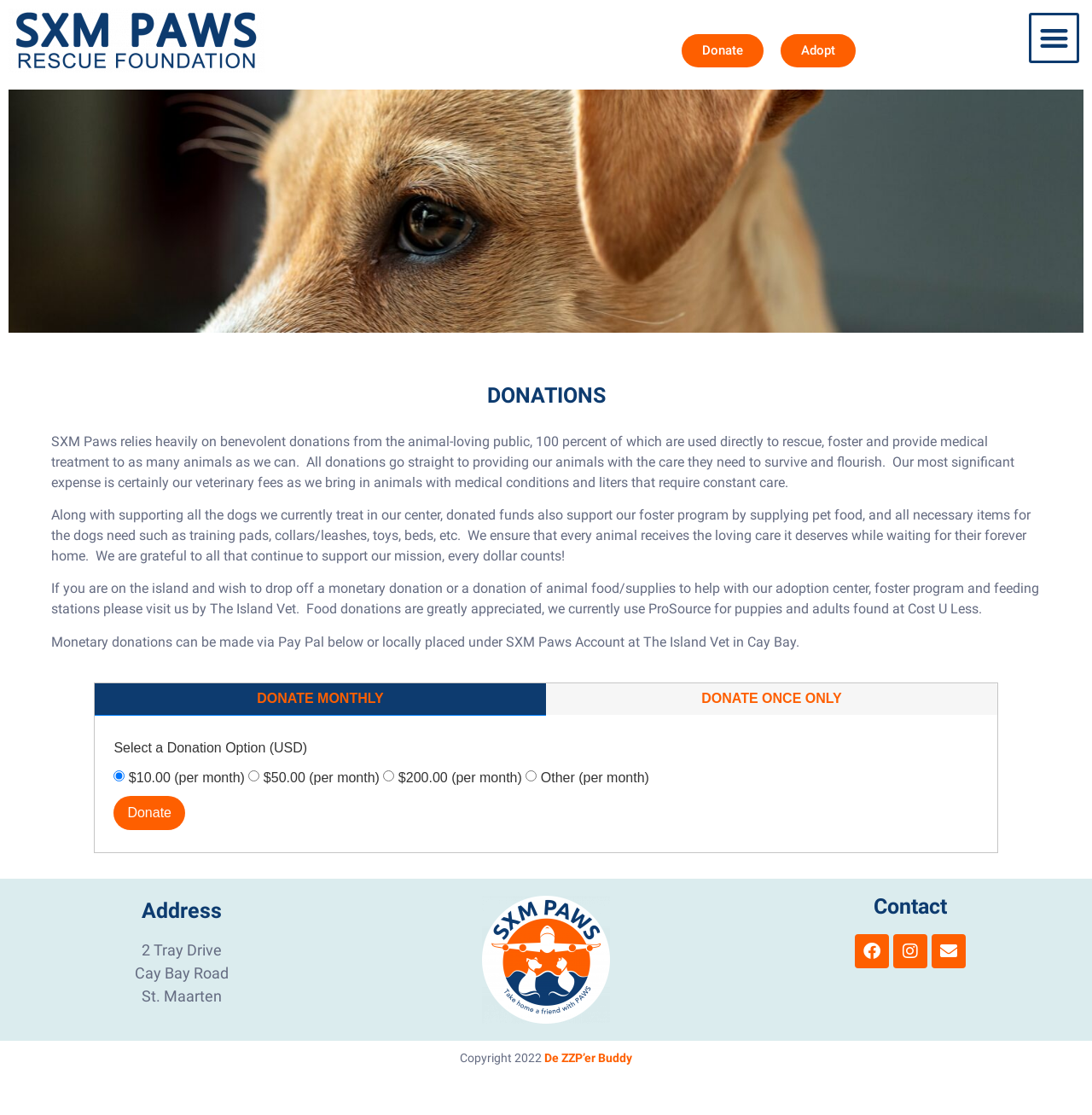What is the address of SXM Paws?
Using the image as a reference, give an elaborate response to the question.

The address of SXM Paws can be found in the StaticText, which lists the address as '2 Tray Drive', 'Cay Bay Road', and 'St. Maarten'.